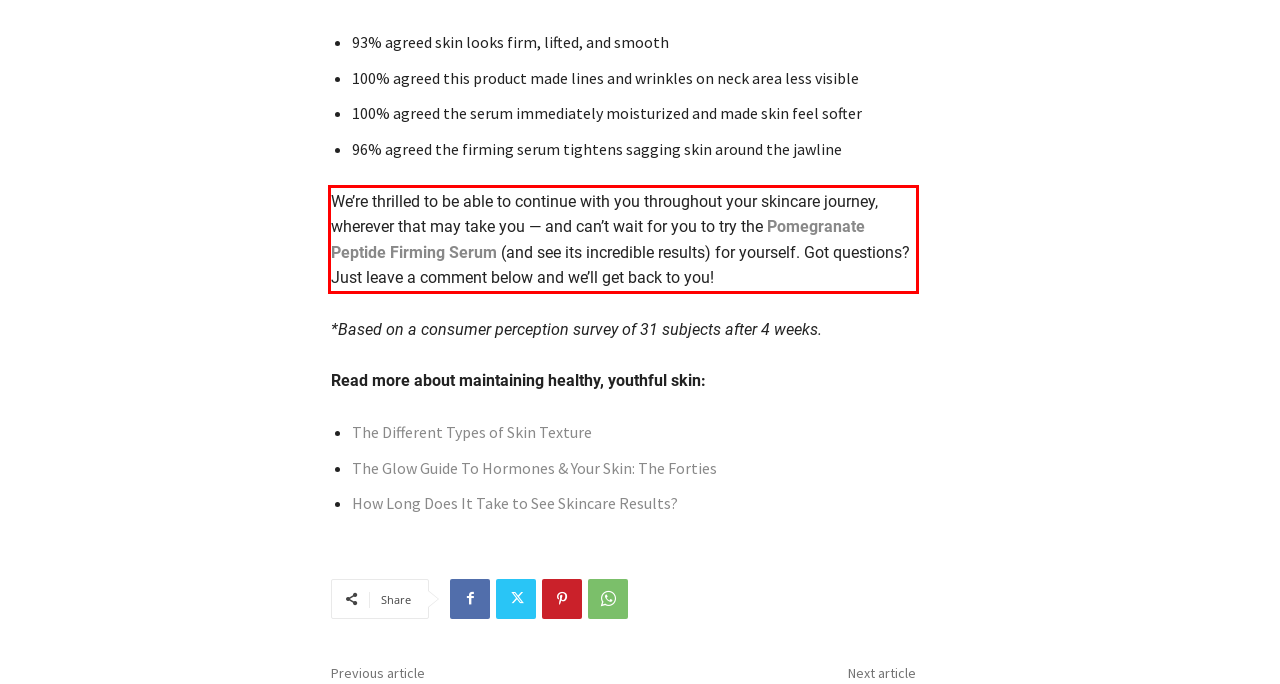Using the provided webpage screenshot, identify and read the text within the red rectangle bounding box.

We’re thrilled to be able to continue with you throughout your skincare journey, wherever that may take you — and can’t wait for you to try the Pomegranate Peptide Firming Serum (and see its incredible results) for yourself. Got questions? Just leave a comment below and we’ll get back to you!